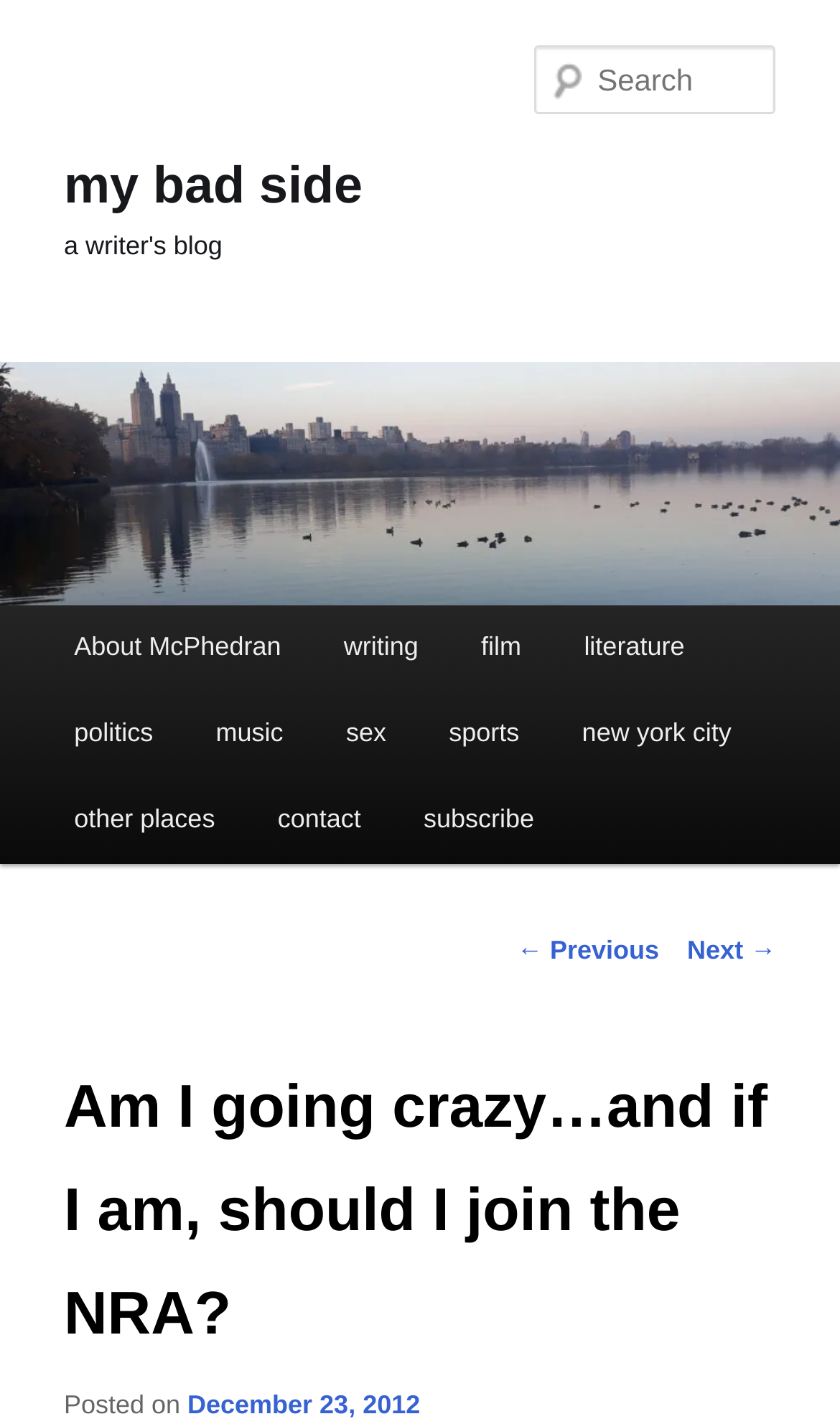Can you find the bounding box coordinates for the element that needs to be clicked to execute this instruction: "Click the 'Insolvency compliance and SIP 11 review requirements' link"? The coordinates should be given as four float numbers between 0 and 1, i.e., [left, top, right, bottom].

None